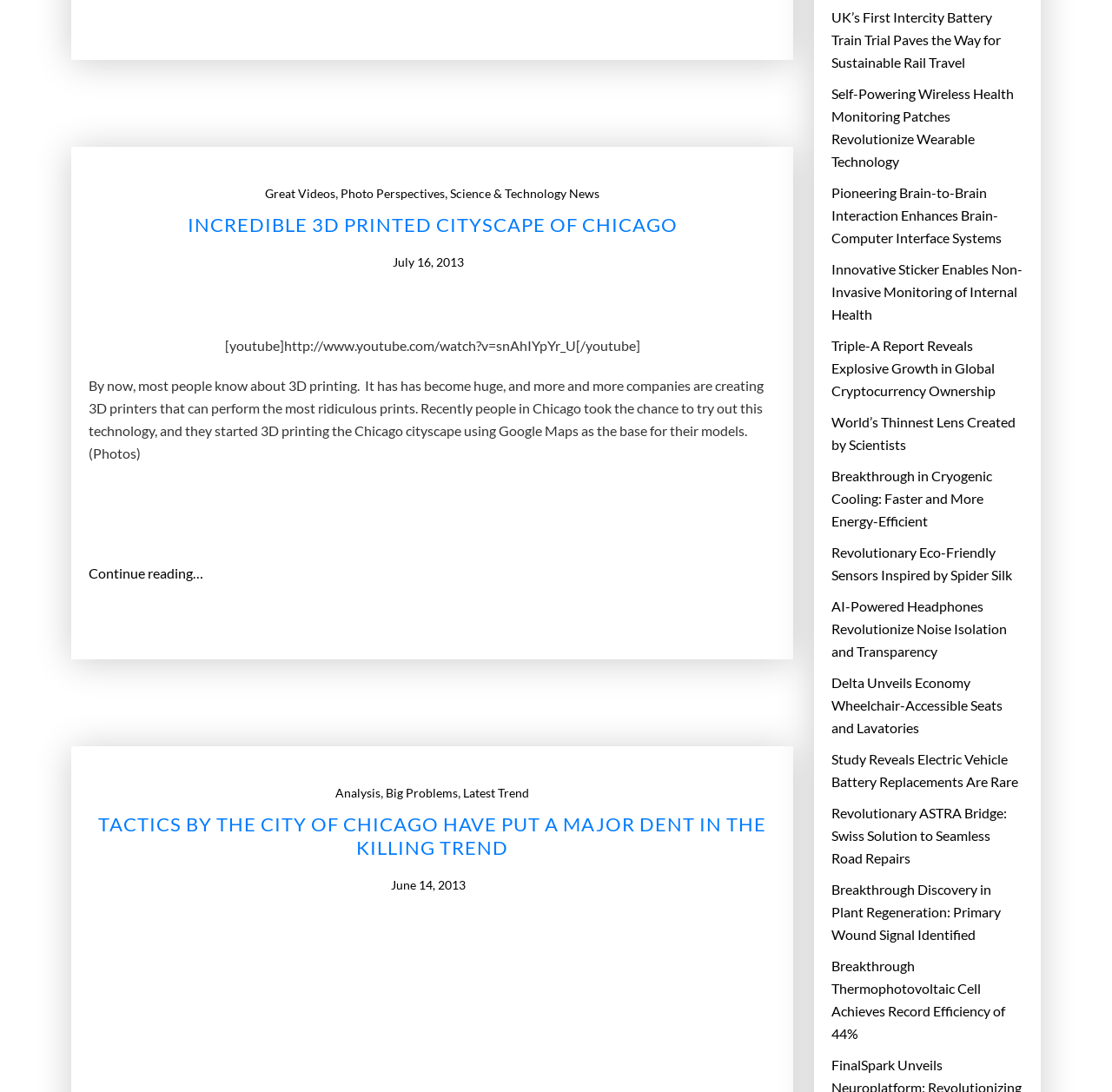Please locate the bounding box coordinates of the region I need to click to follow this instruction: "Explore the 'Analysis' section".

[0.302, 0.716, 0.342, 0.737]